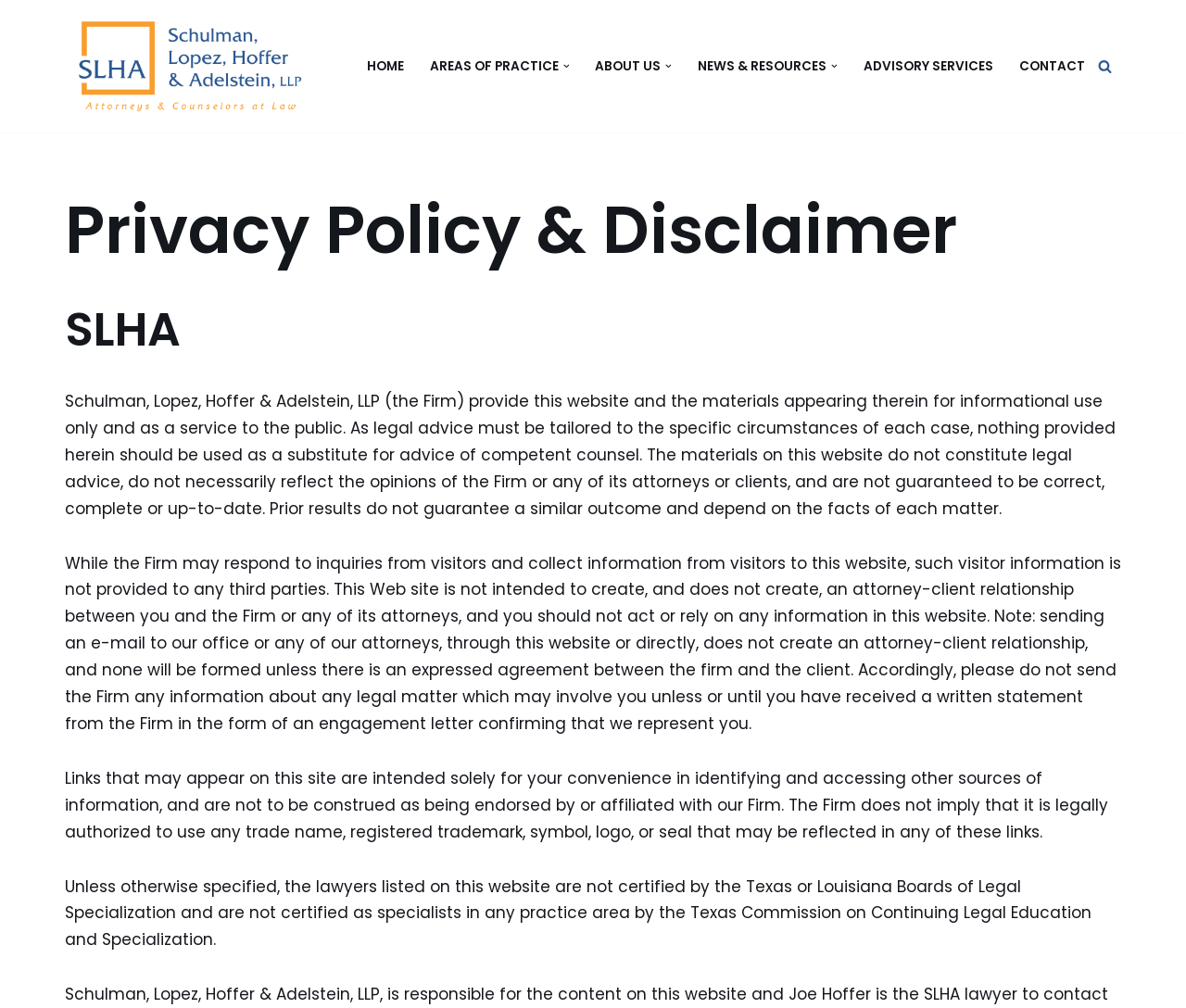Find the bounding box coordinates for the HTML element specified by: "Advisory Services".

[0.728, 0.054, 0.838, 0.077]